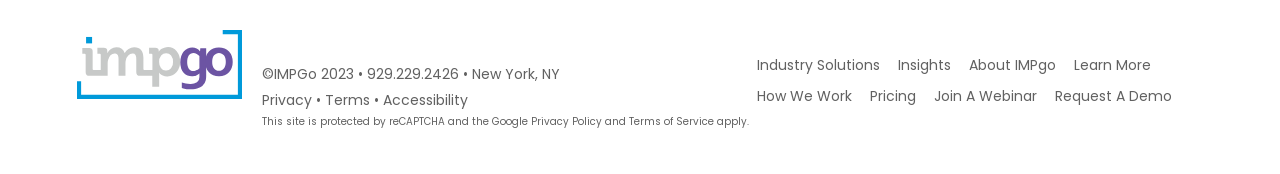Give a short answer using one word or phrase for the question:
How many main navigation links are present in the webpage?

5